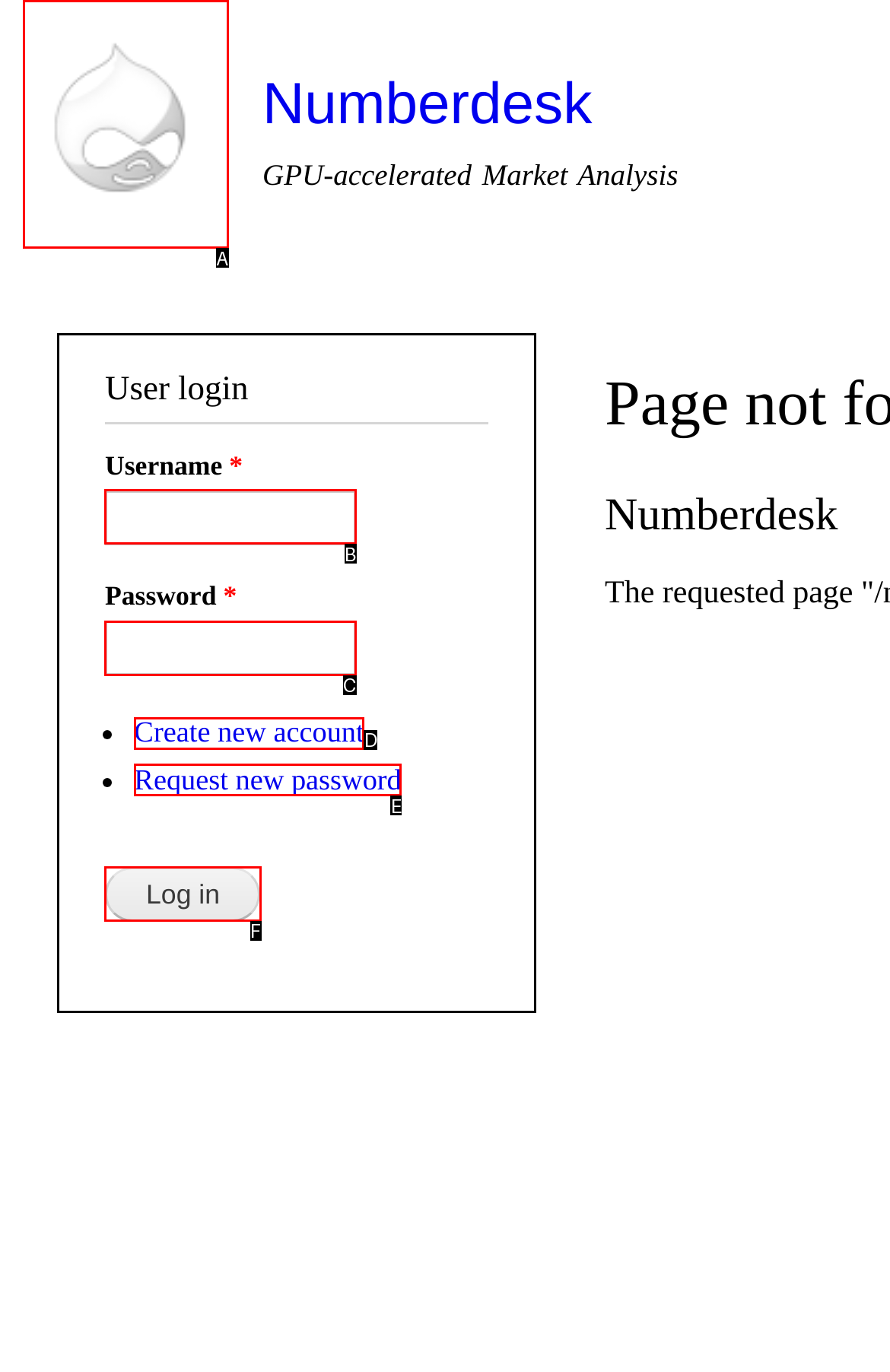Identify the HTML element that matches the description: Terms and Conditions. Provide the letter of the correct option from the choices.

None